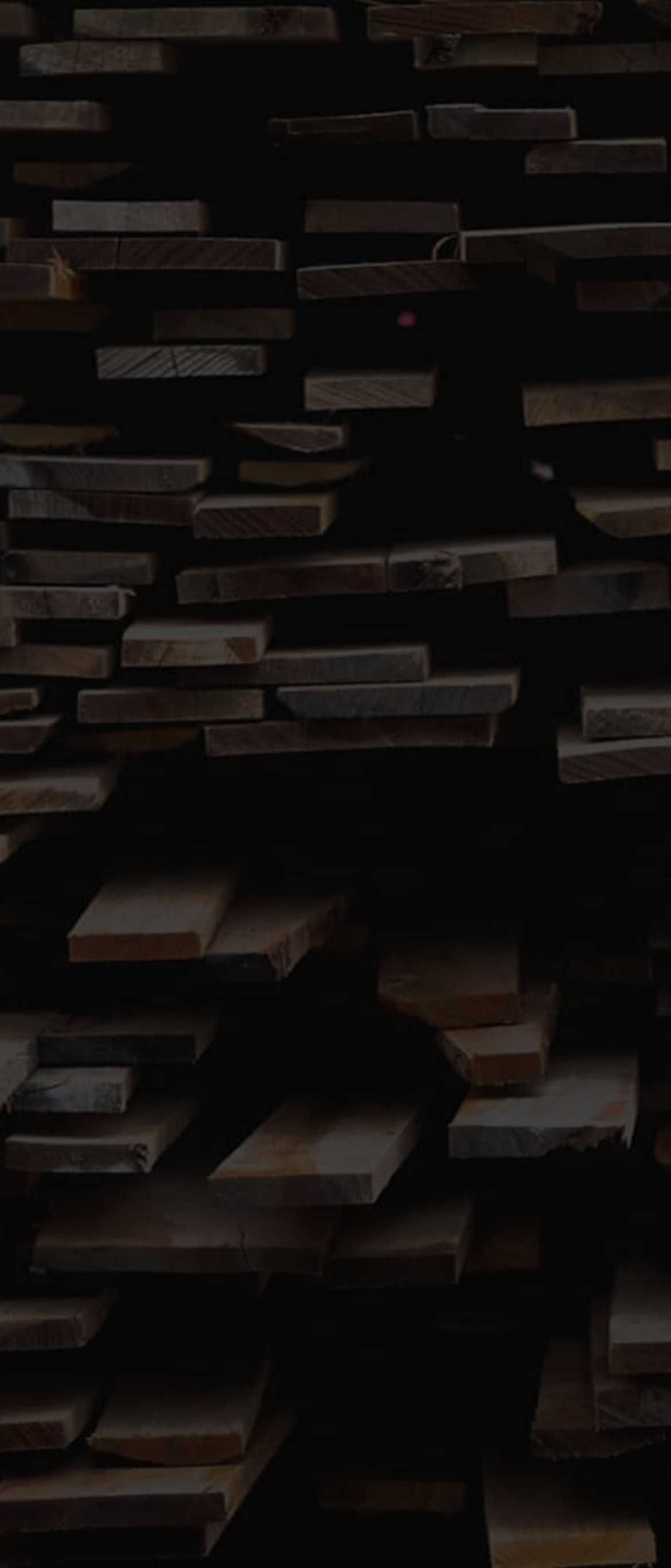Find the bounding box coordinates of the clickable area that will achieve the following instruction: "Click the submit button".

[0.709, 0.6, 0.95, 0.646]